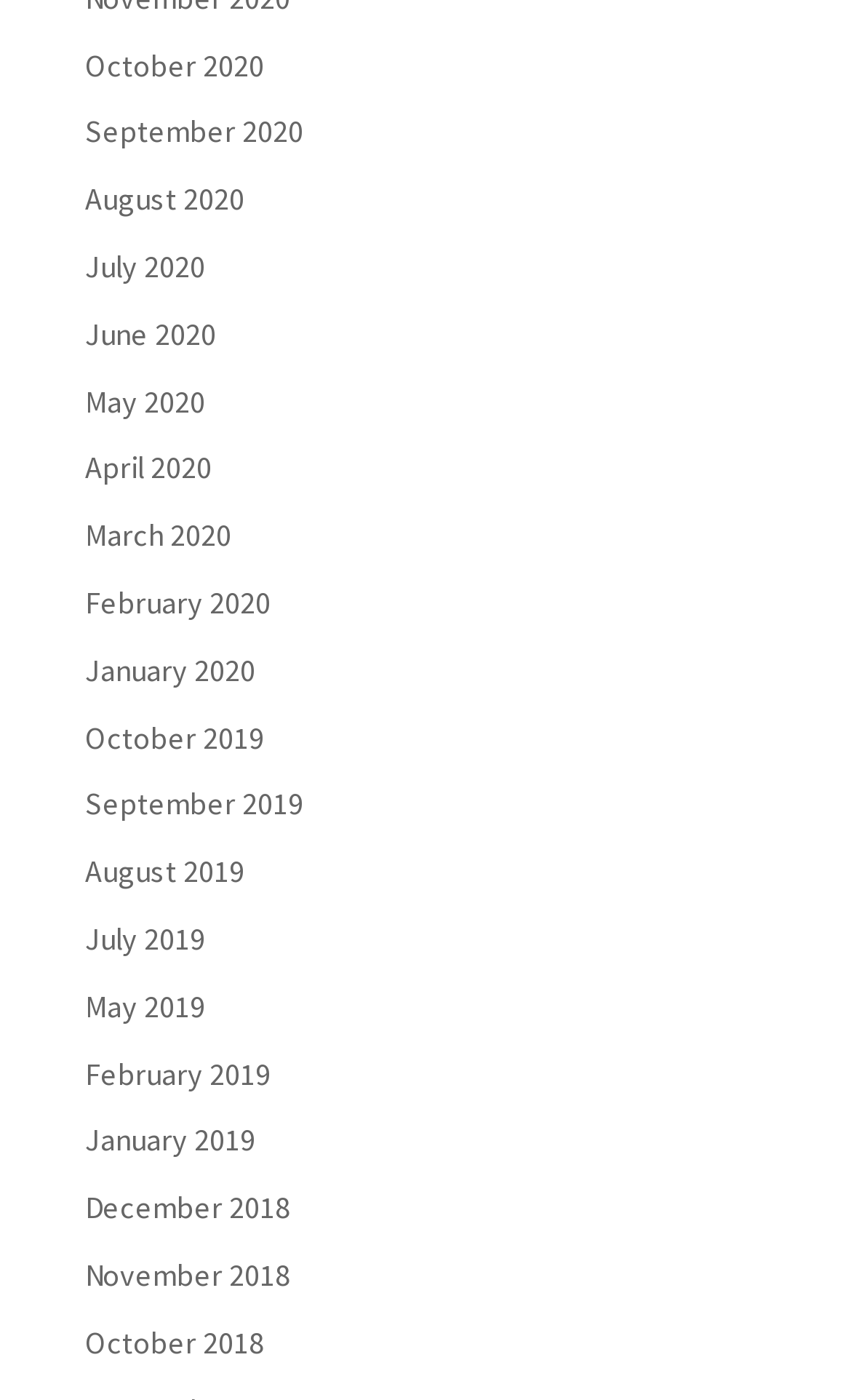What is the earliest month listed?
Could you give a comprehensive explanation in response to this question?

I looked at the list of links and found the earliest month listed is October 2018, which is at the bottom of the list.